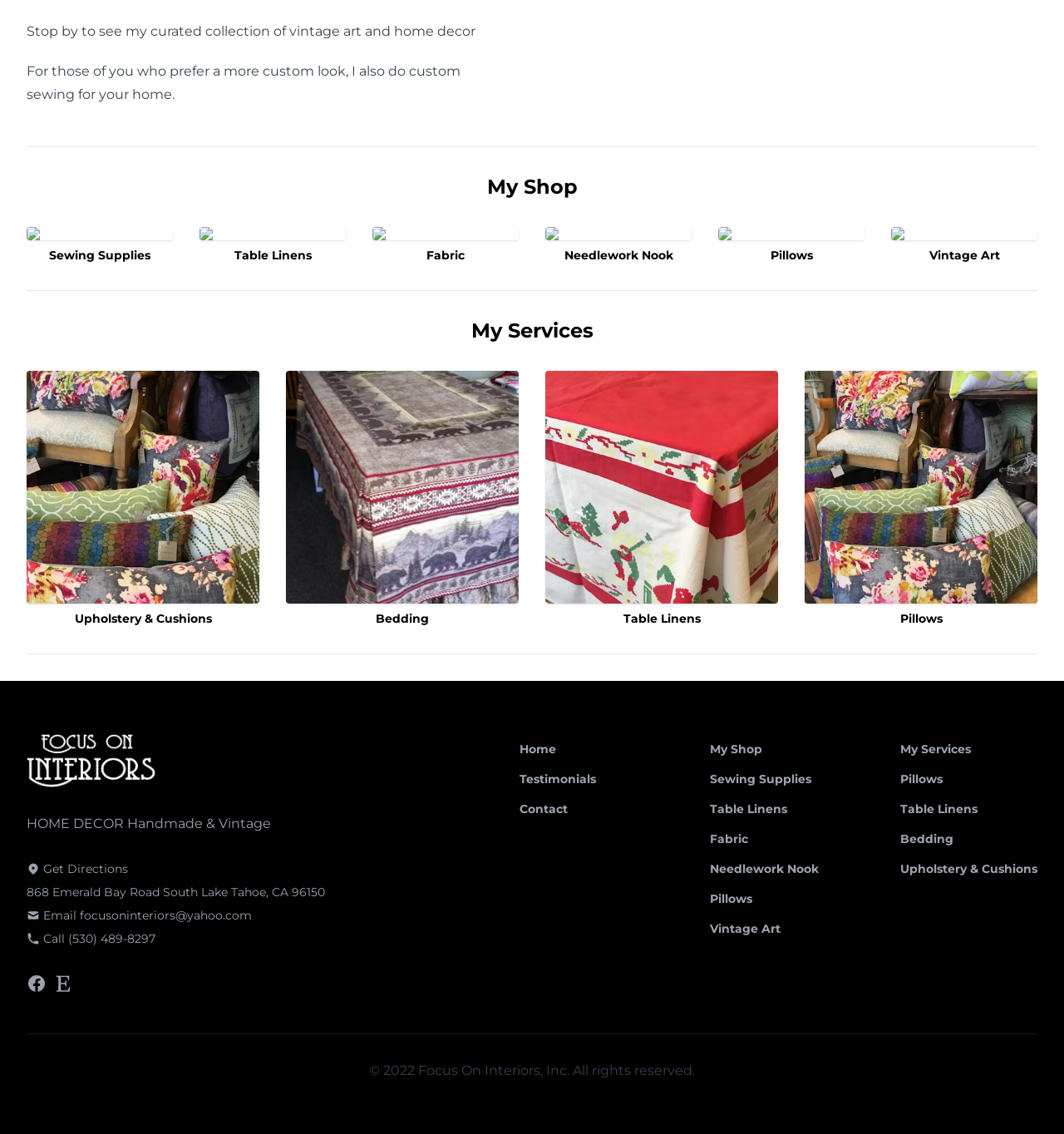How can someone contact the business?
Respond with a short answer, either a single word or a phrase, based on the image.

Phone, Email, etc.